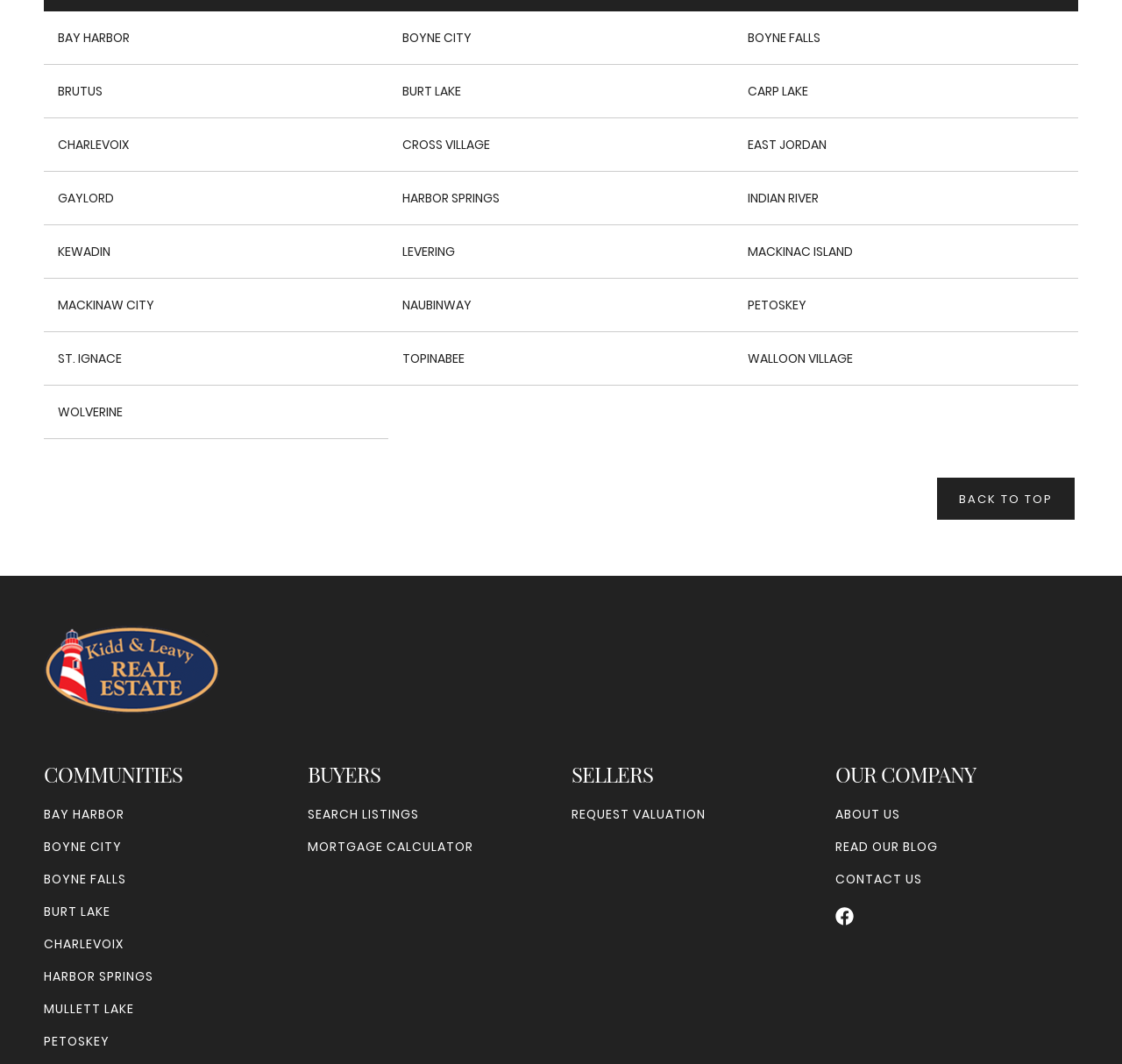Show the bounding box coordinates of the element that should be clicked to complete the task: "Search listings".

[0.274, 0.757, 0.373, 0.774]